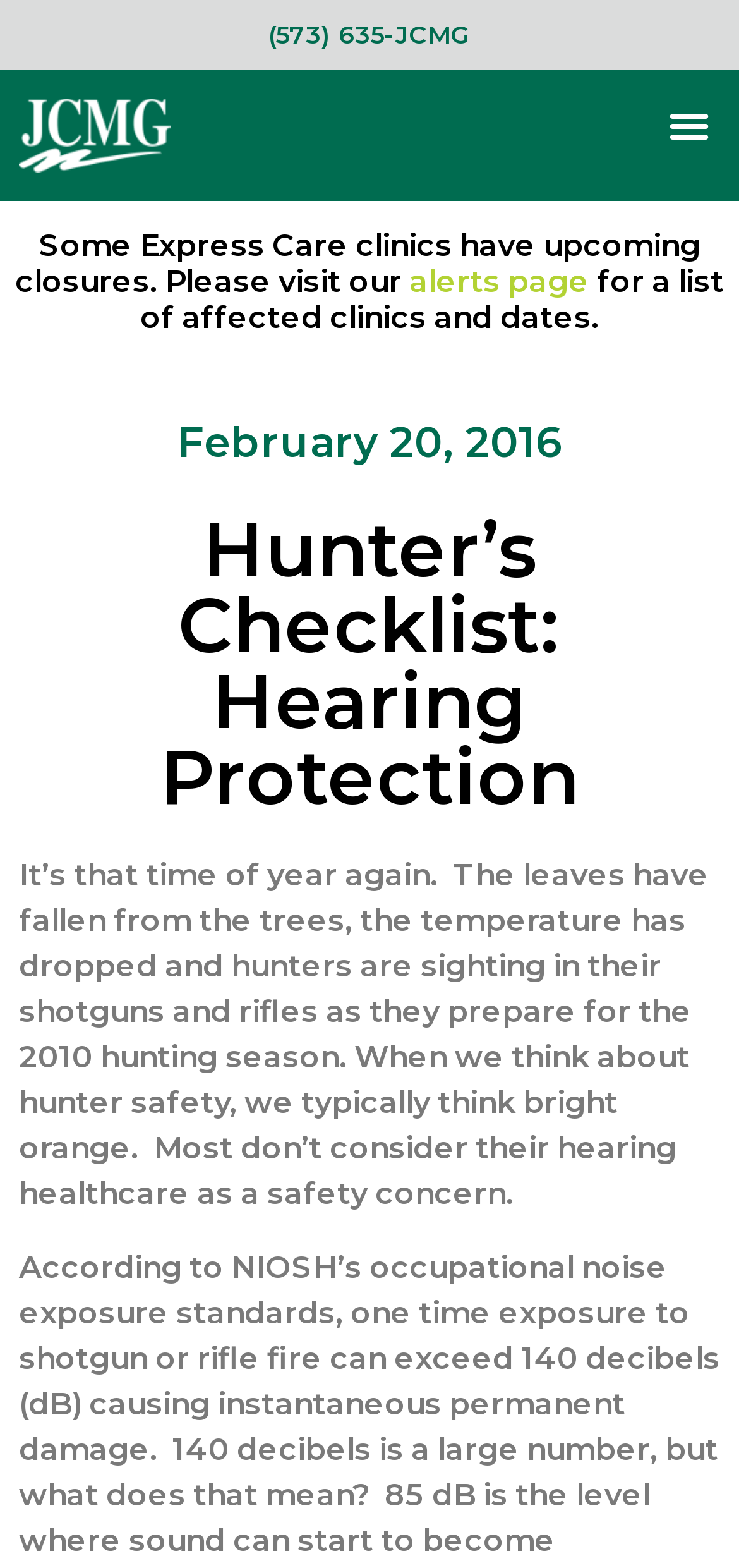When was the webpage published?
From the screenshot, provide a brief answer in one word or phrase.

February 20, 2016